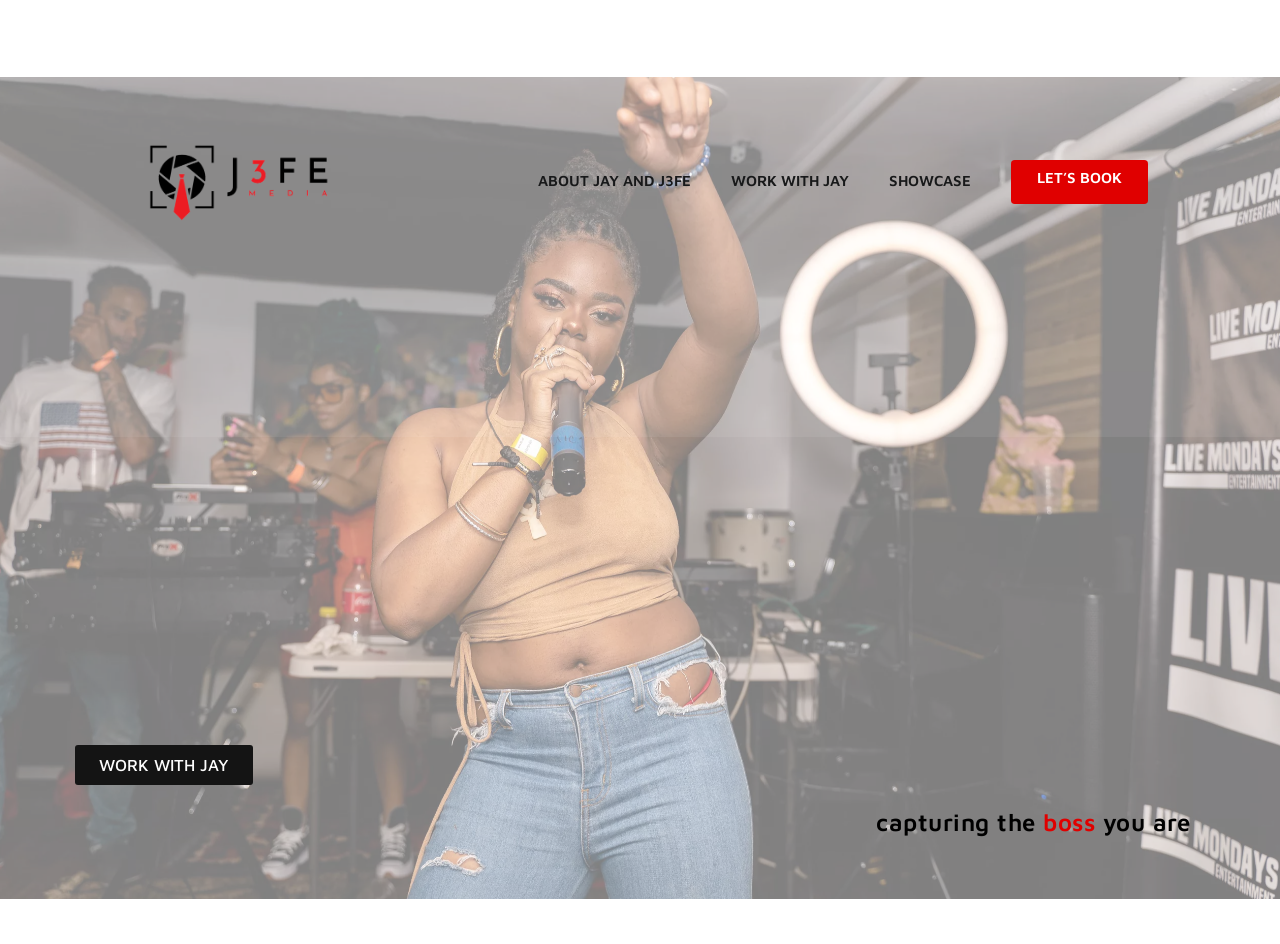Provide your answer in one word or a succinct phrase for the question: 
Are there any images on the page?

Unknown